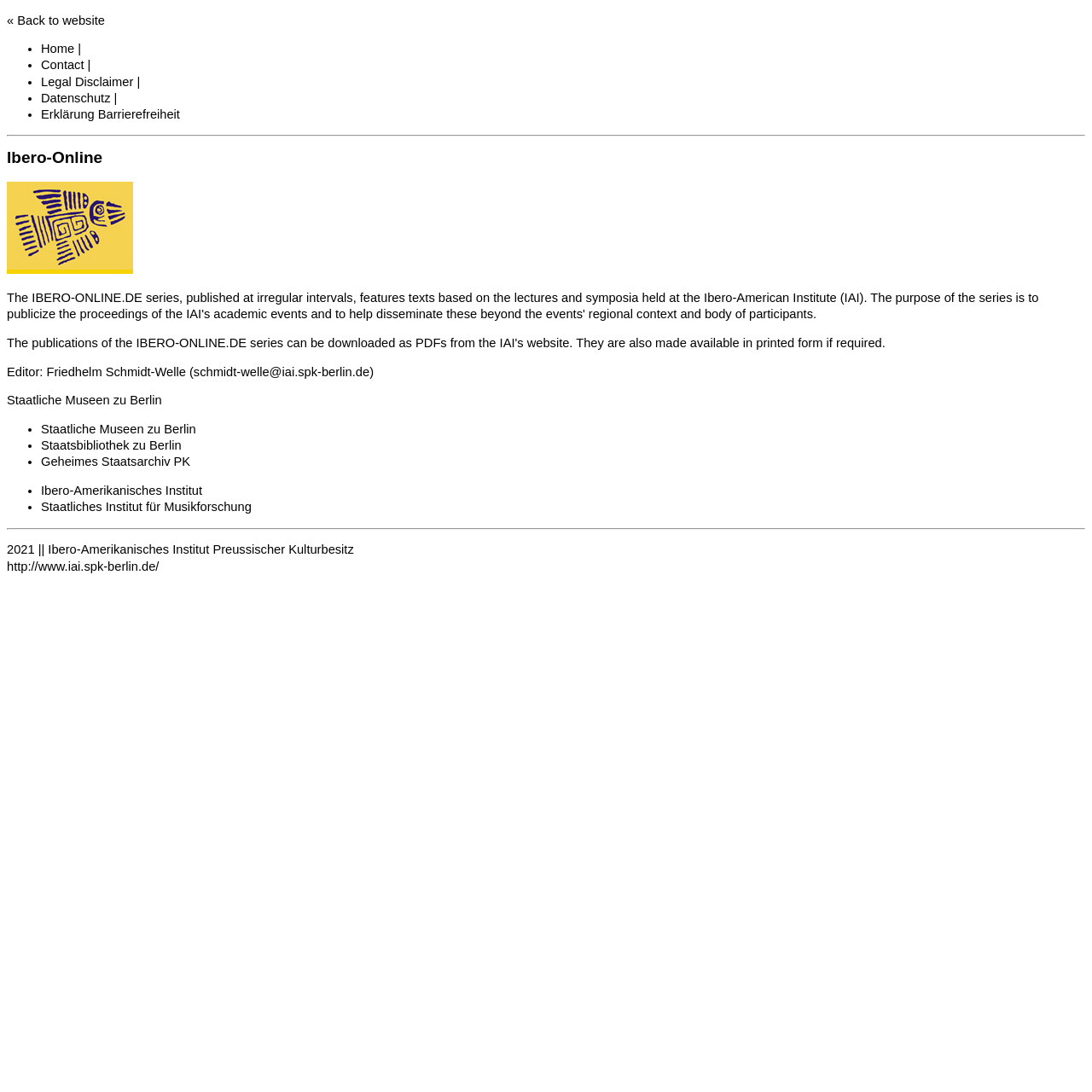Can you pinpoint the bounding box coordinates for the clickable element required for this instruction: "view legal disclaimer"? The coordinates should be four float numbers between 0 and 1, i.e., [left, top, right, bottom].

[0.038, 0.068, 0.122, 0.081]